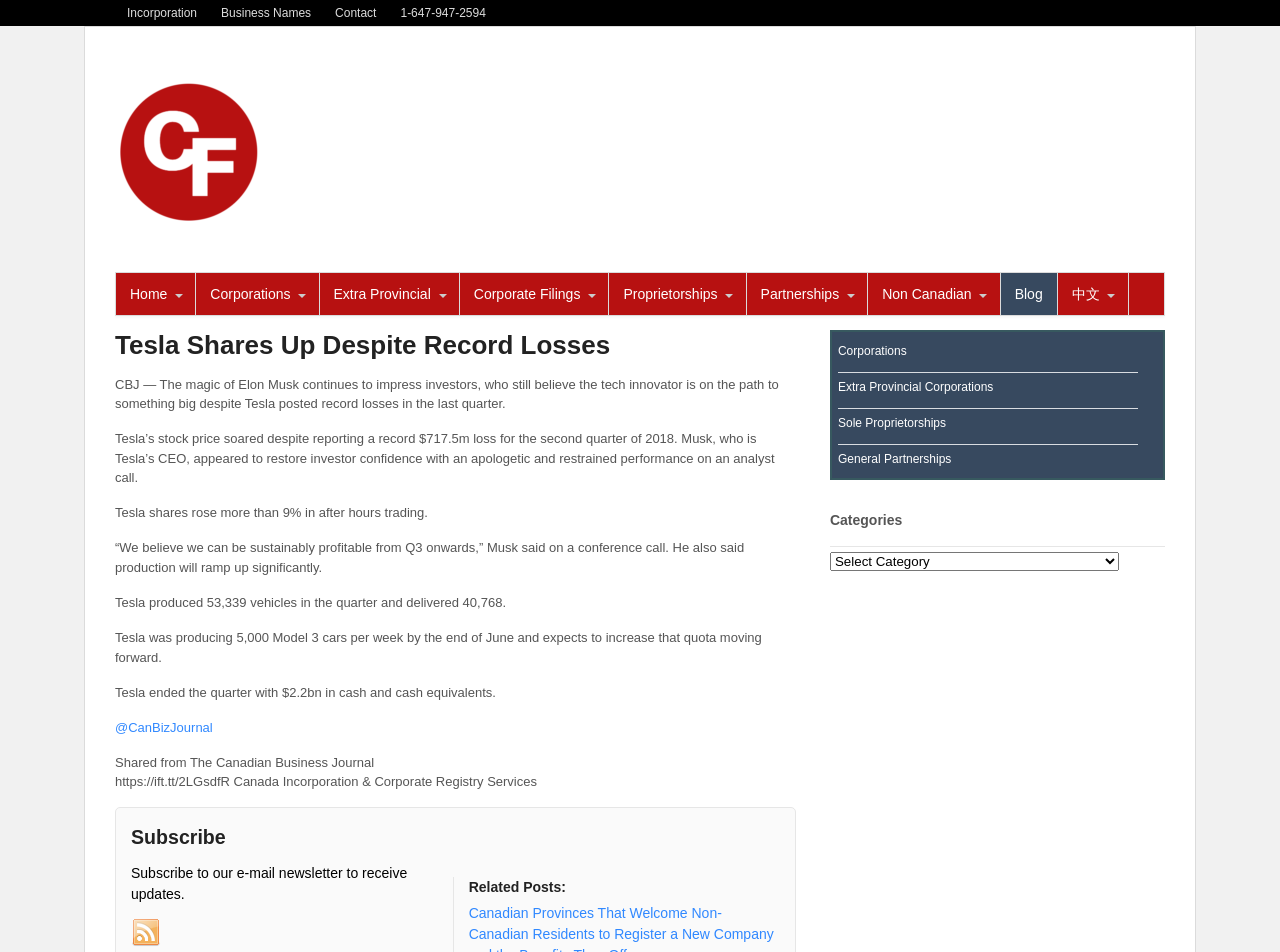Create an in-depth description of the webpage, covering main sections.

This webpage is about Tesla's stock performance despite reporting record losses. At the top, there is a navigation menu with links to "Incorporation", "Business Names", "Contact", and more. Below the navigation menu, there is a logo of "Company Formations Canada" with a link to the homepage. 

To the right of the logo, there are more links to different sections of the website, including "Corporations", "Extra Provincial", "Corporate Filings", and others. 

The main content of the webpage is an article about Tesla's stock performance. The article has a heading "Tesla Shares Up Despite Record Losses" and is divided into several paragraphs. The first paragraph discusses how Tesla's stock price soared despite reporting a record loss. The following paragraphs provide more details about Tesla's performance, including its production and delivery numbers, cash reserves, and expectations for future growth.

At the bottom of the article, there are links to related posts, including "Corporations", "Extra Provincial Corporations", and "Sole Proprietorships". There is also a section for subscribing to the website's e-mail newsletter and an RSS link. 

On the right side of the webpage, there is a section for categories, which appears to be a dropdown menu.